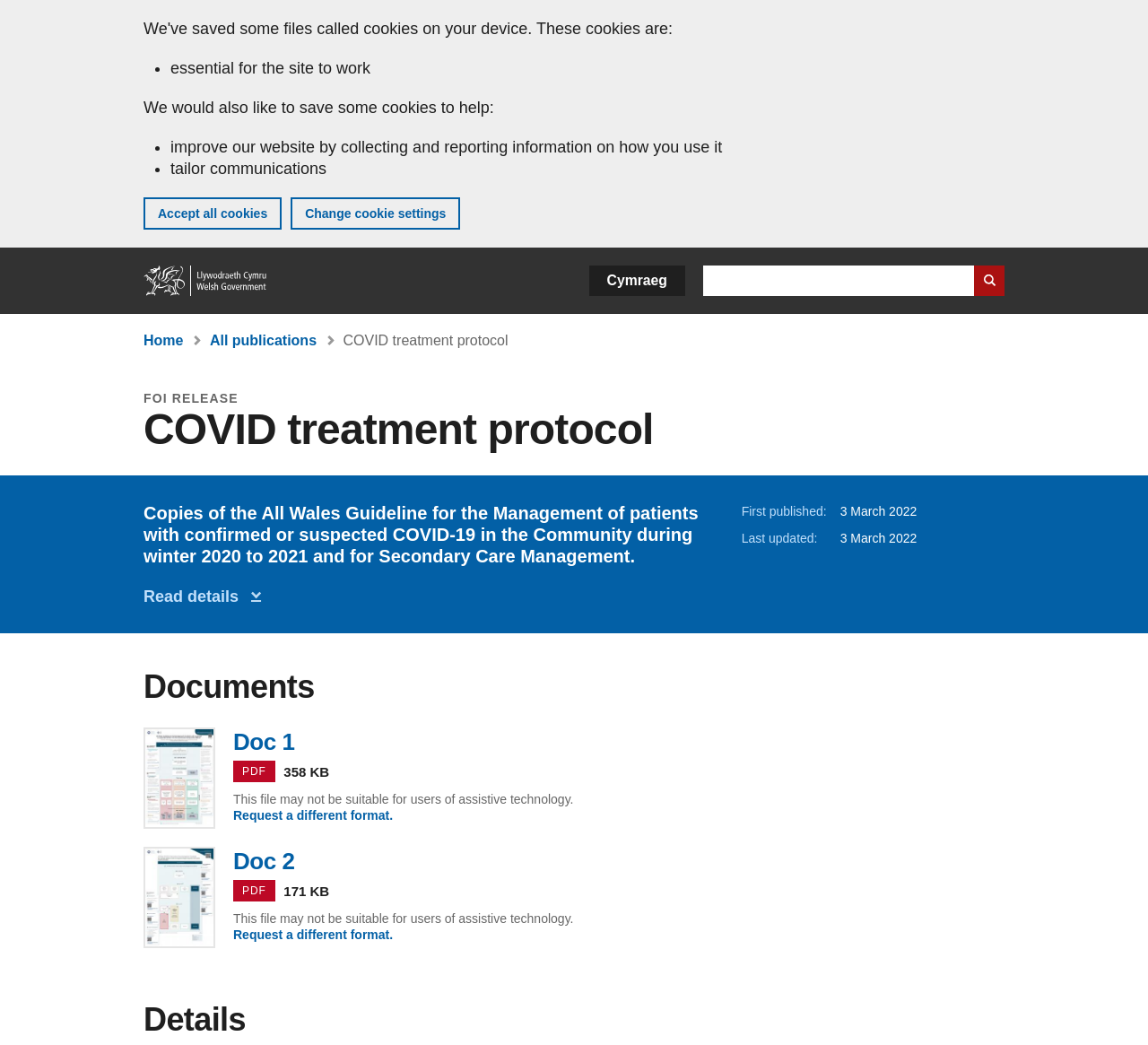Please find the bounding box coordinates of the clickable region needed to complete the following instruction: "Go to Home". The bounding box coordinates must consist of four float numbers between 0 and 1, i.e., [left, top, right, bottom].

[0.125, 0.254, 0.234, 0.283]